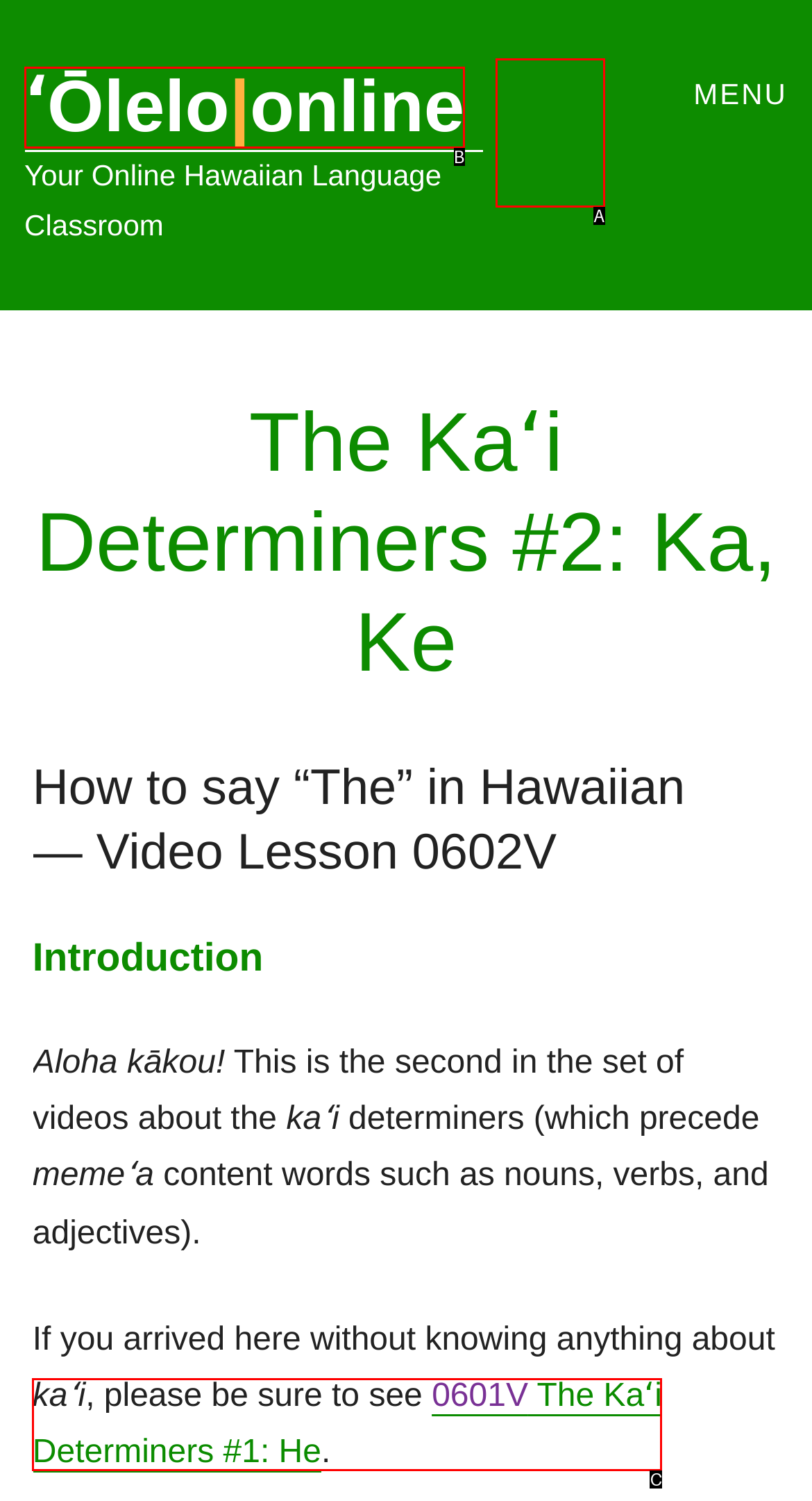Select the letter of the HTML element that best fits the description: ʻŌlelo|online
Answer with the corresponding letter from the provided choices.

B